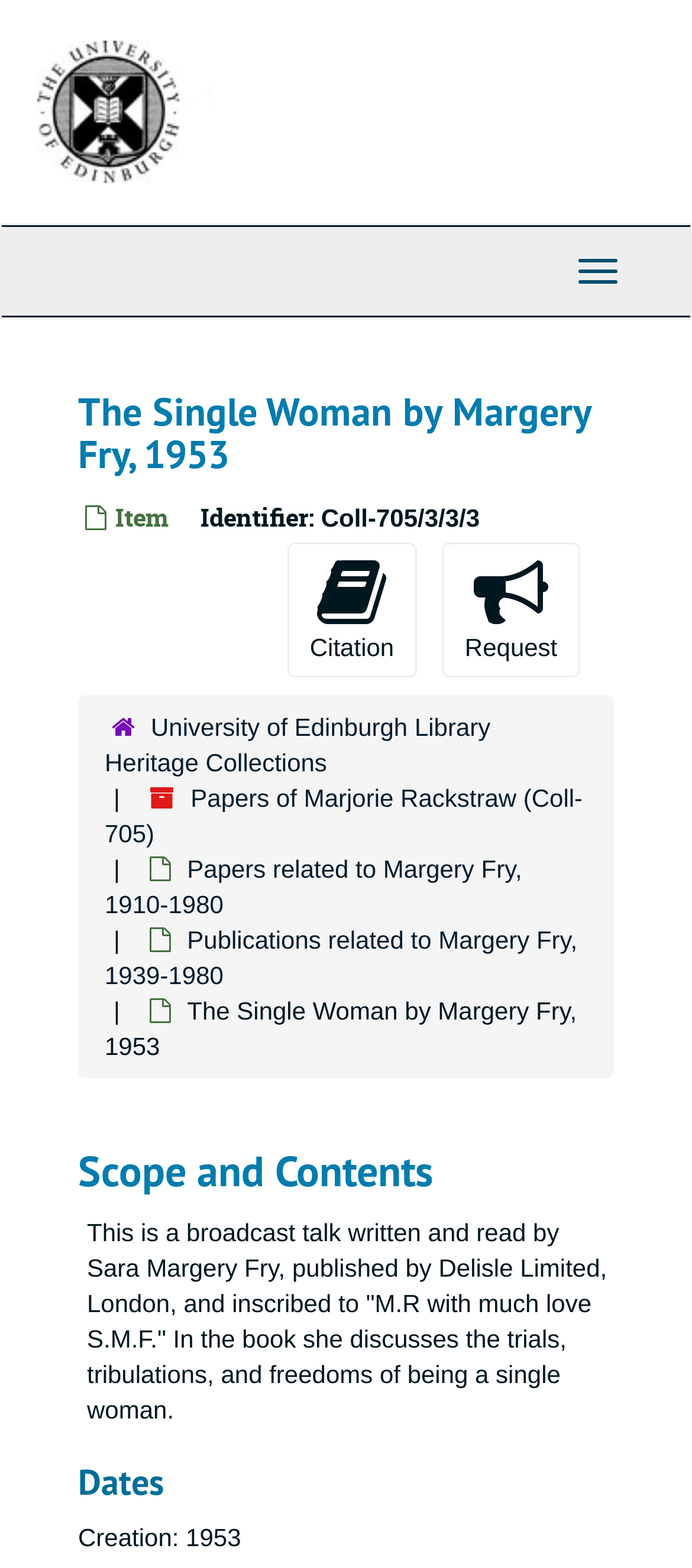Locate the bounding box coordinates of the element you need to click to accomplish the task described by this instruction: "View the Papers of Marjorie Rackstraw".

[0.151, 0.5, 0.842, 0.541]